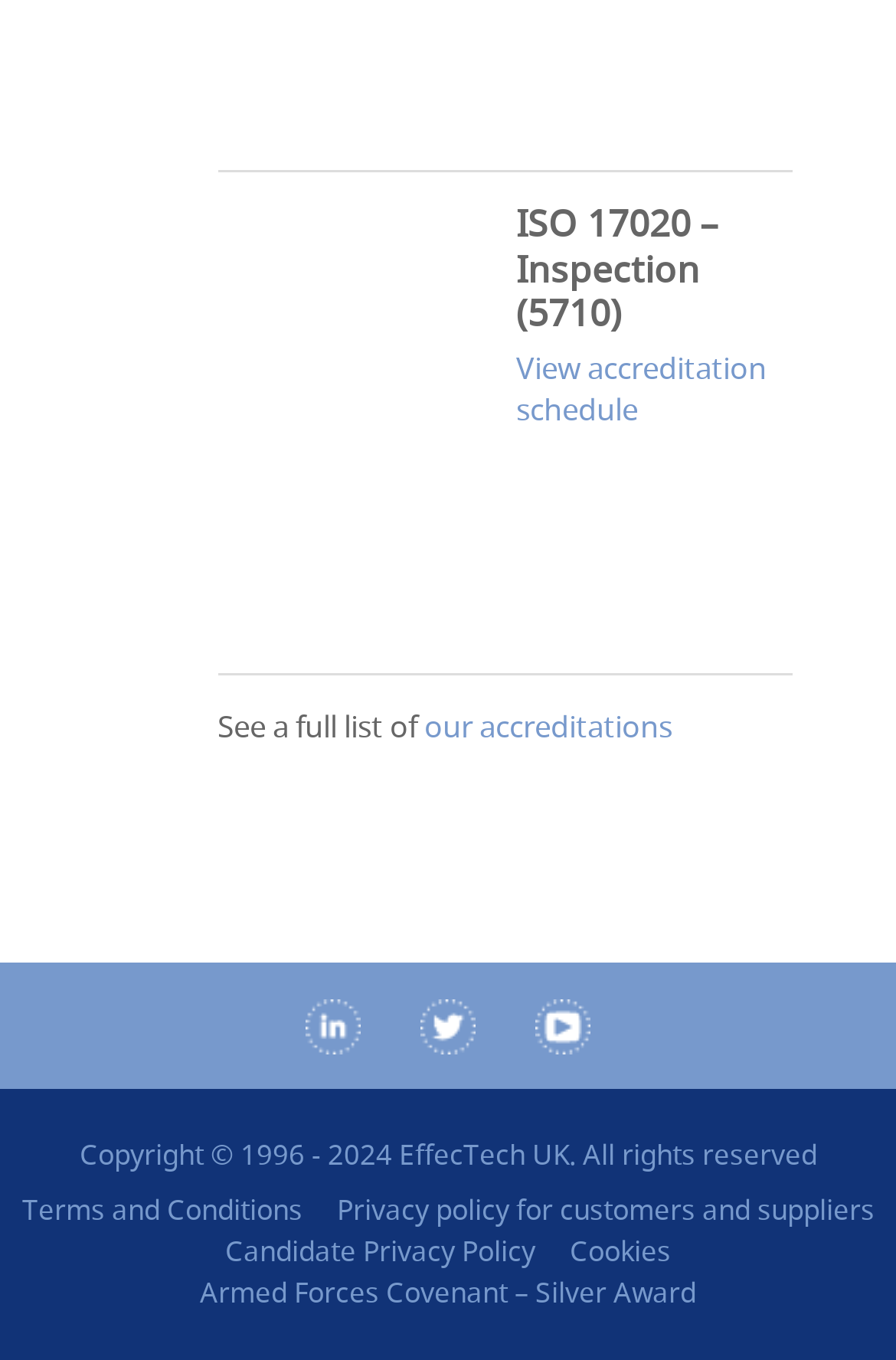Find and provide the bounding box coordinates for the UI element described with: "our accreditations".

[0.473, 0.518, 0.75, 0.549]